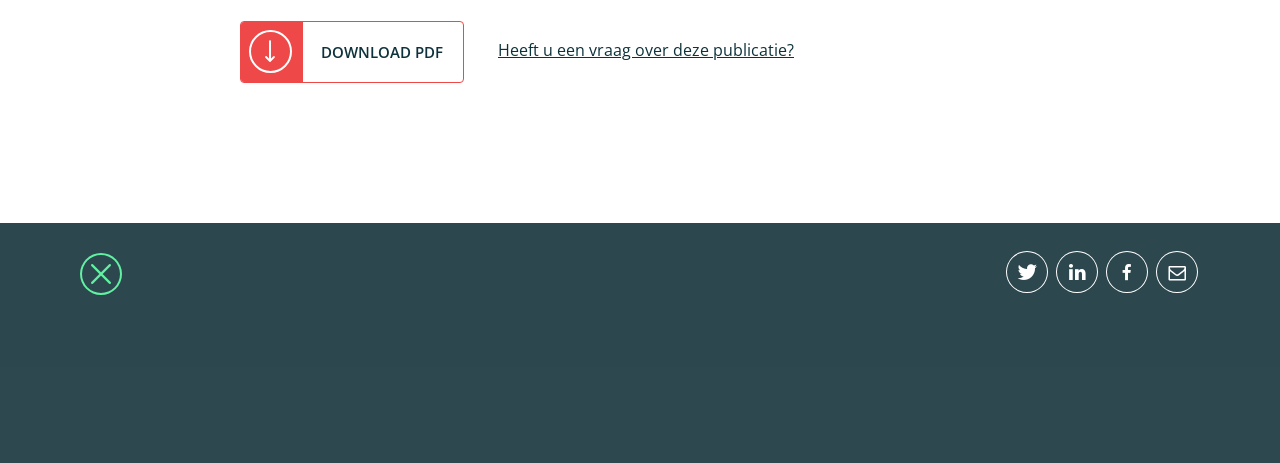Determine the bounding box coordinates of the UI element described below. Use the format (top-left x, top-left y, bottom-right x, bottom-right y) with floating point numbers between 0 and 1: title="Twitter"

[0.786, 0.543, 0.819, 0.633]